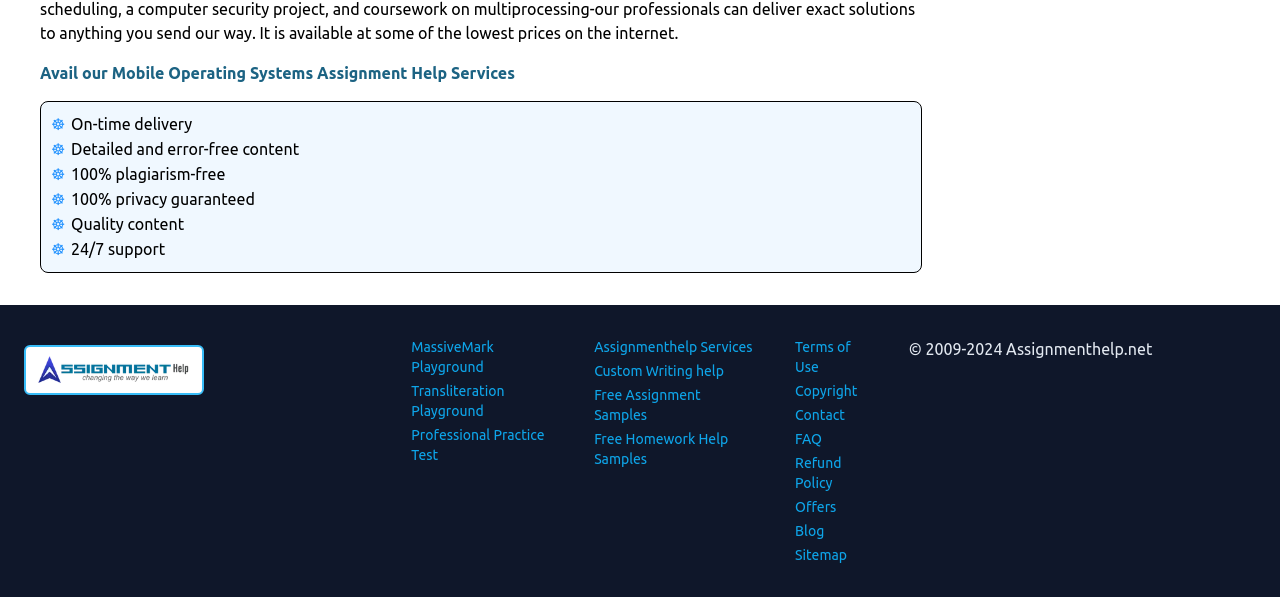Observe the image and answer the following question in detail: What is the logo displayed on the webpage?

The logo displayed on the webpage is the 'Assignment Help Logo', which is an image element located at the top of the webpage.